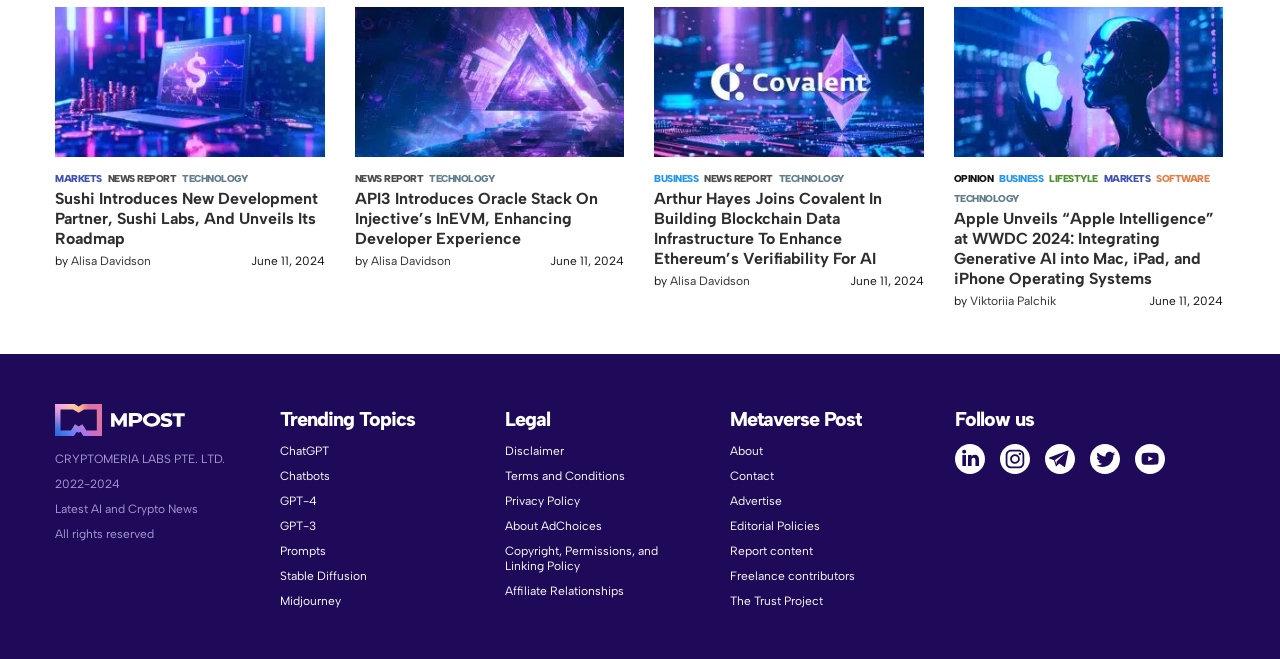Show the bounding box coordinates of the element that should be clicked to complete the task: "View article by Alisa Davidson".

[0.055, 0.385, 0.118, 0.407]